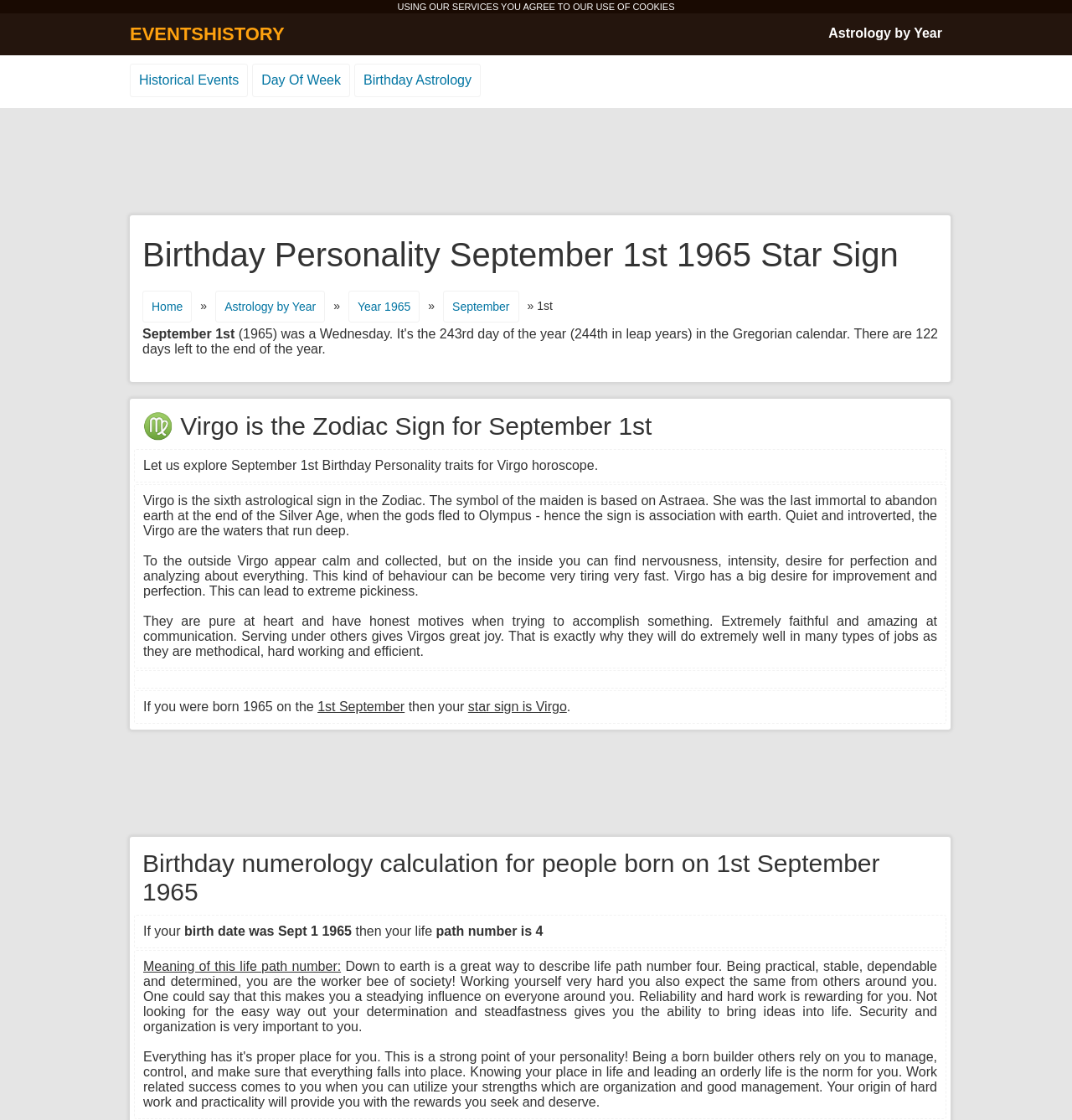Determine the bounding box for the UI element that matches this description: "Home".

[0.133, 0.26, 0.179, 0.288]